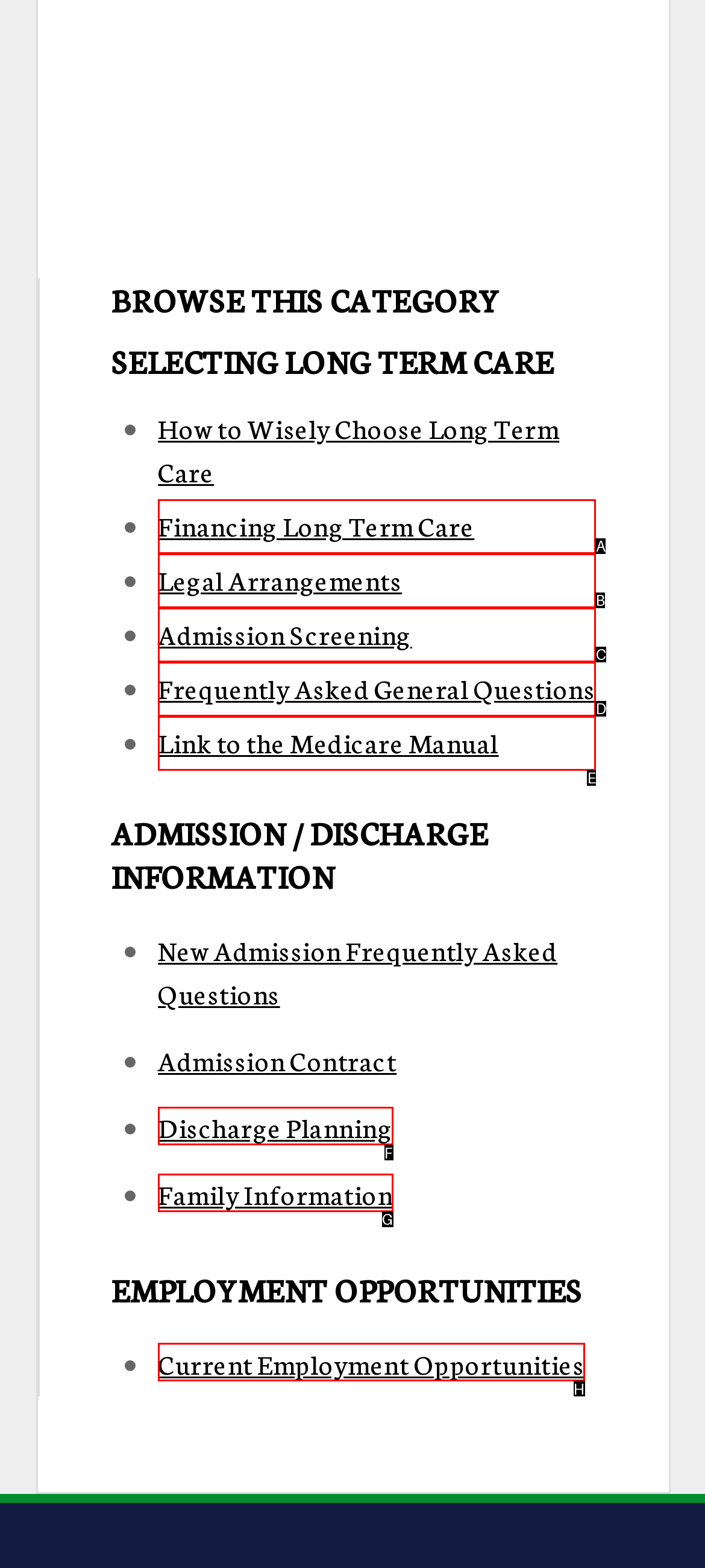Identify the HTML element that best fits the description: parent_node: Telegram Group. Respond with the letter of the corresponding element.

None